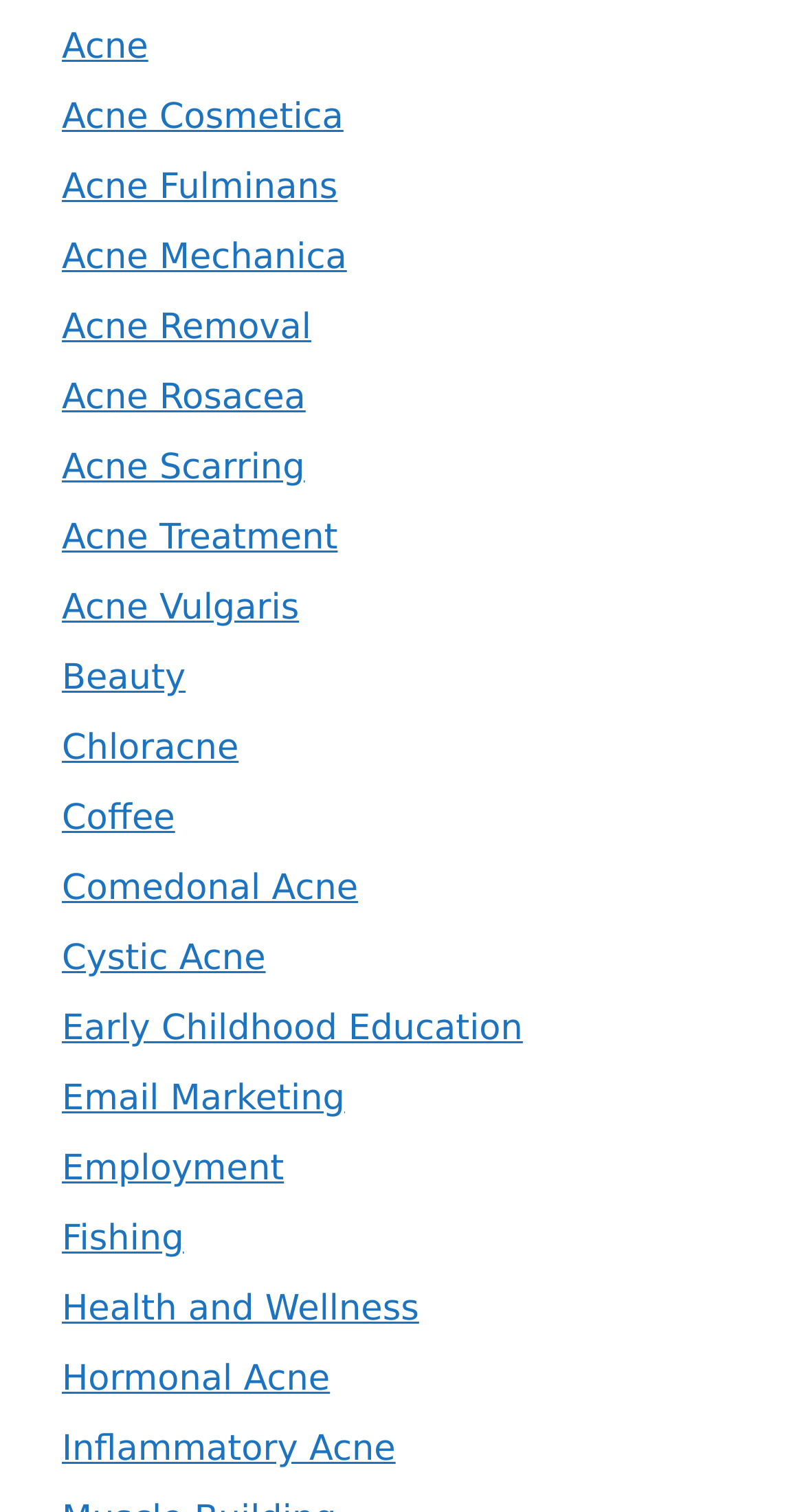Provide a short answer using a single word or phrase for the following question: 
What is the last link on the webpage?

Inflammatory Acne